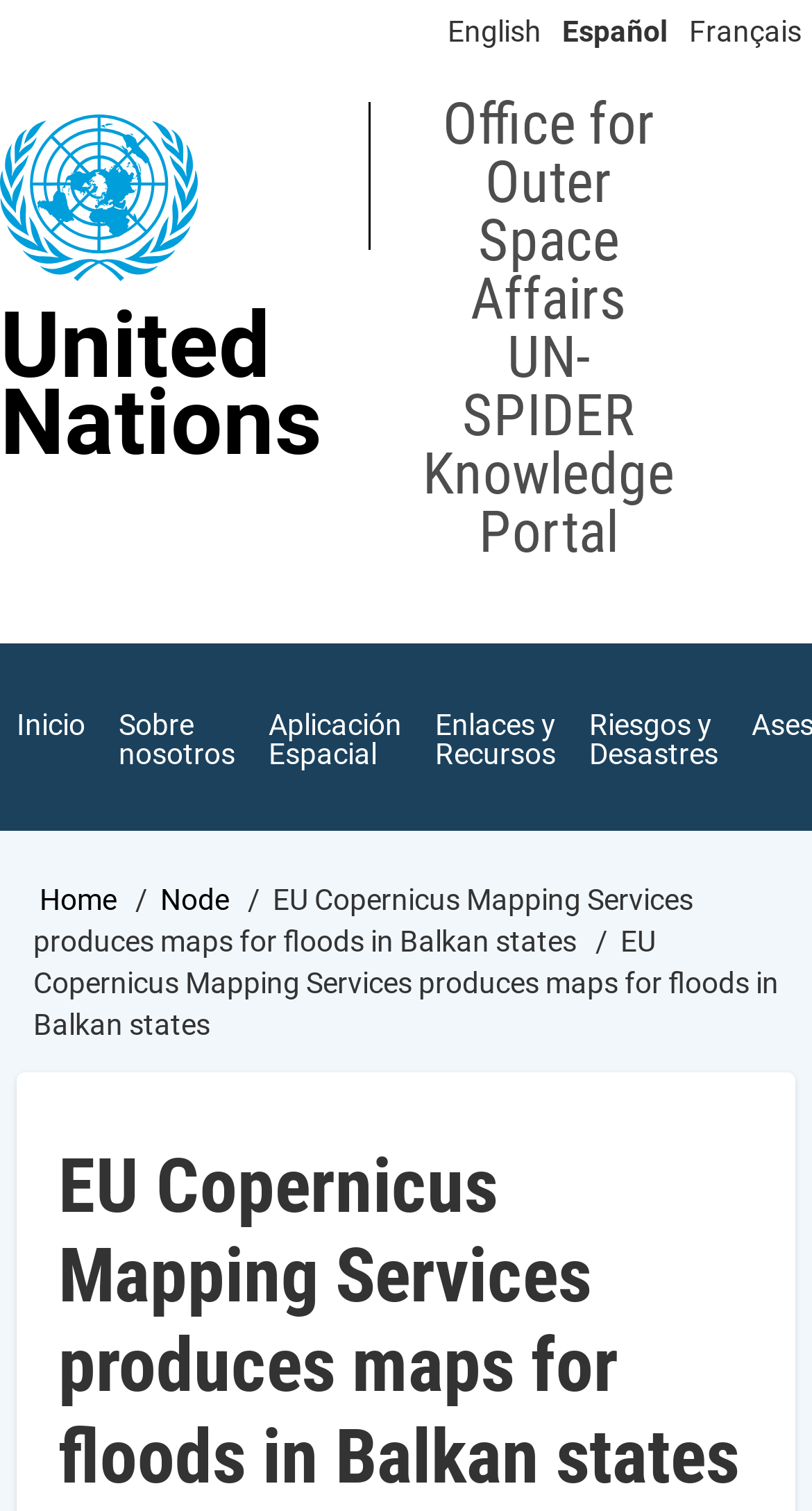Bounding box coordinates should be in the format (top-left x, top-left y, bottom-right x, bottom-right y) and all values should be floating point numbers between 0 and 1. Determine the bounding box coordinate for the UI element described as: title="ePub version"

None